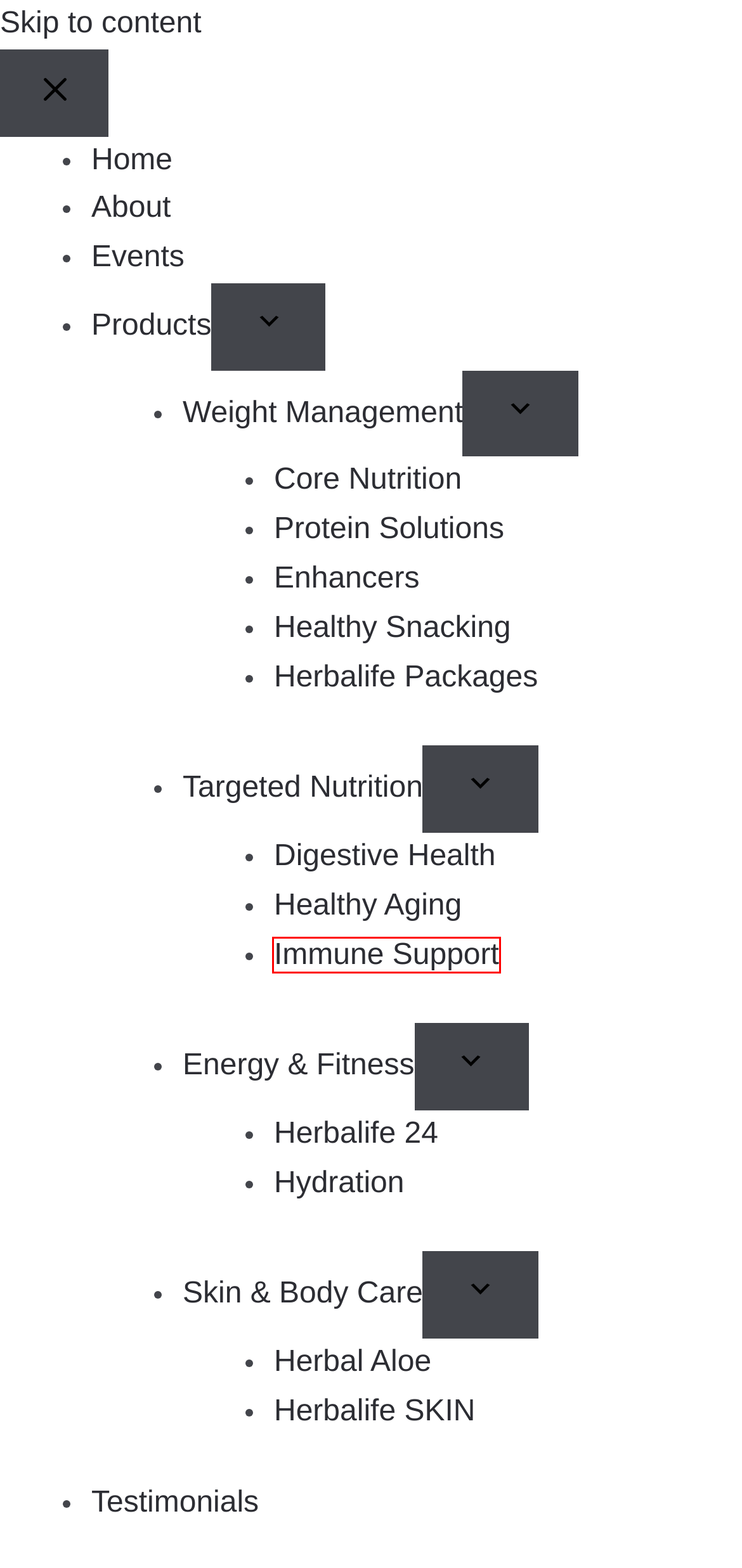You have a screenshot of a webpage with a red bounding box highlighting a UI element. Your task is to select the best webpage description that corresponds to the new webpage after clicking the element. Here are the descriptions:
A. Events - Shapelife
B. Shop Herbalife Skin Products | Skin & body Care
C. Herbalife Healthy Snack | Herbalife Products | Shapelife
D. Immune Support Archives - Shapelife
E. Targeted Nutrition | Herbalife Energy Drinks | Herbalife Products
F. Herbalife 24 Archives - Shapelife
G. Herbalife Aging Products | View Our Aging Products Online | Shapelife
H. Testimonials - Shapelife

D